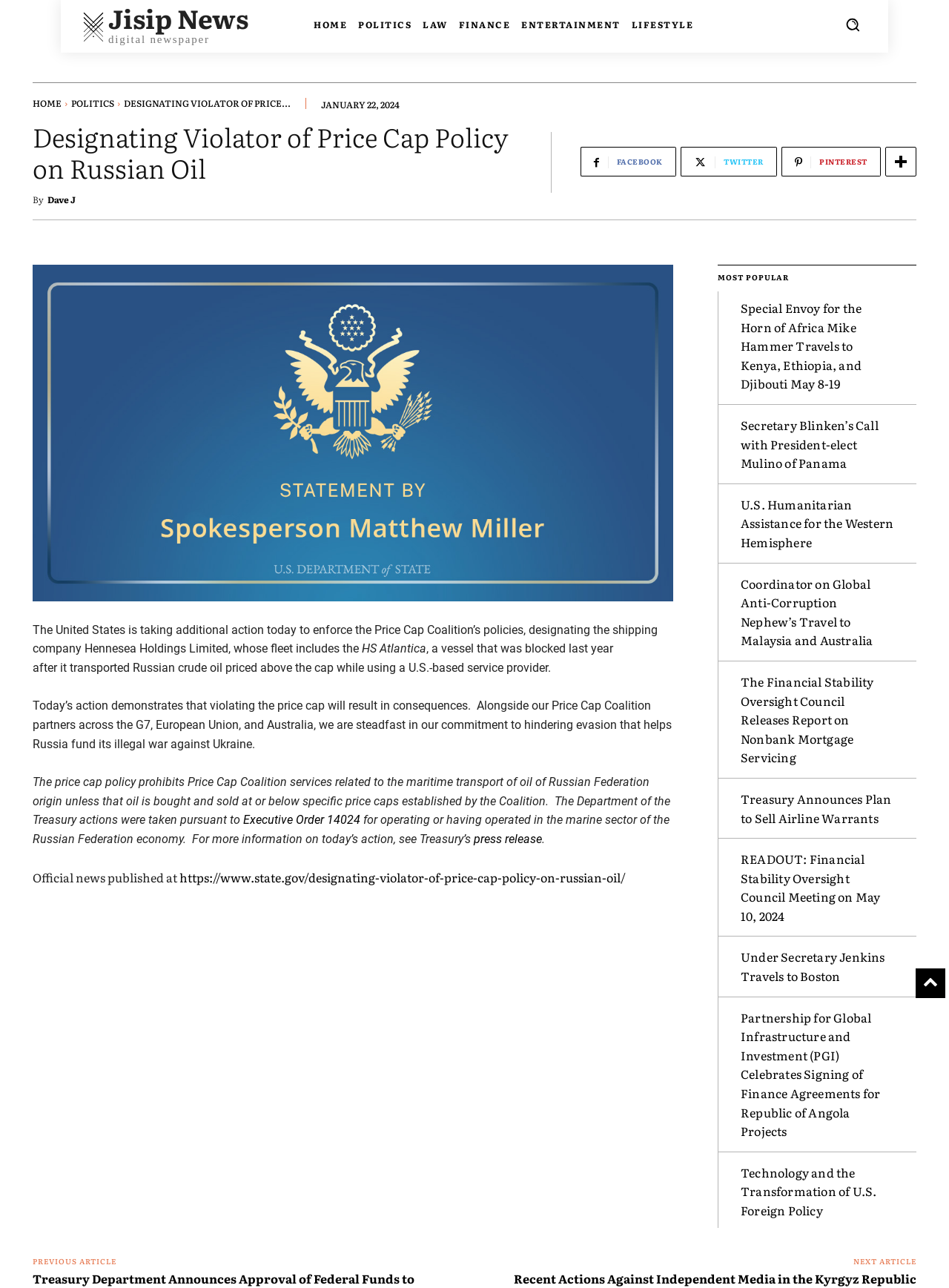Given the description of a UI element: "Preferences", identify the bounding box coordinates of the matching element in the webpage screenshot.

None